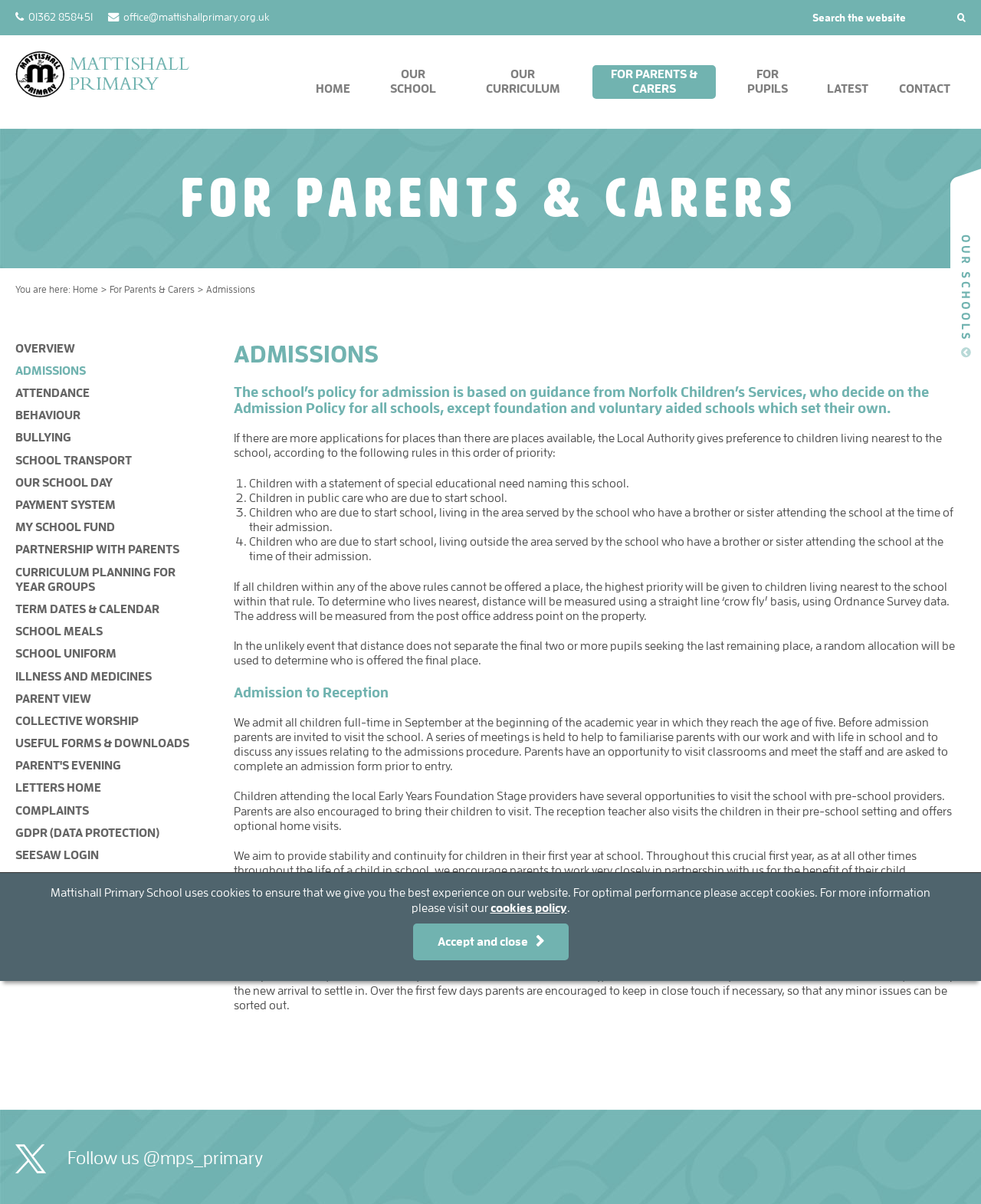What is the purpose of the 'Accept and close' button?
Please answer the question as detailed as possible based on the image.

The 'Accept and close' button is located at the bottom of the webpage, and it is accompanied by a message about cookies. This suggests that the purpose of the button is to allow users to accept the use of cookies on the website and close the message.